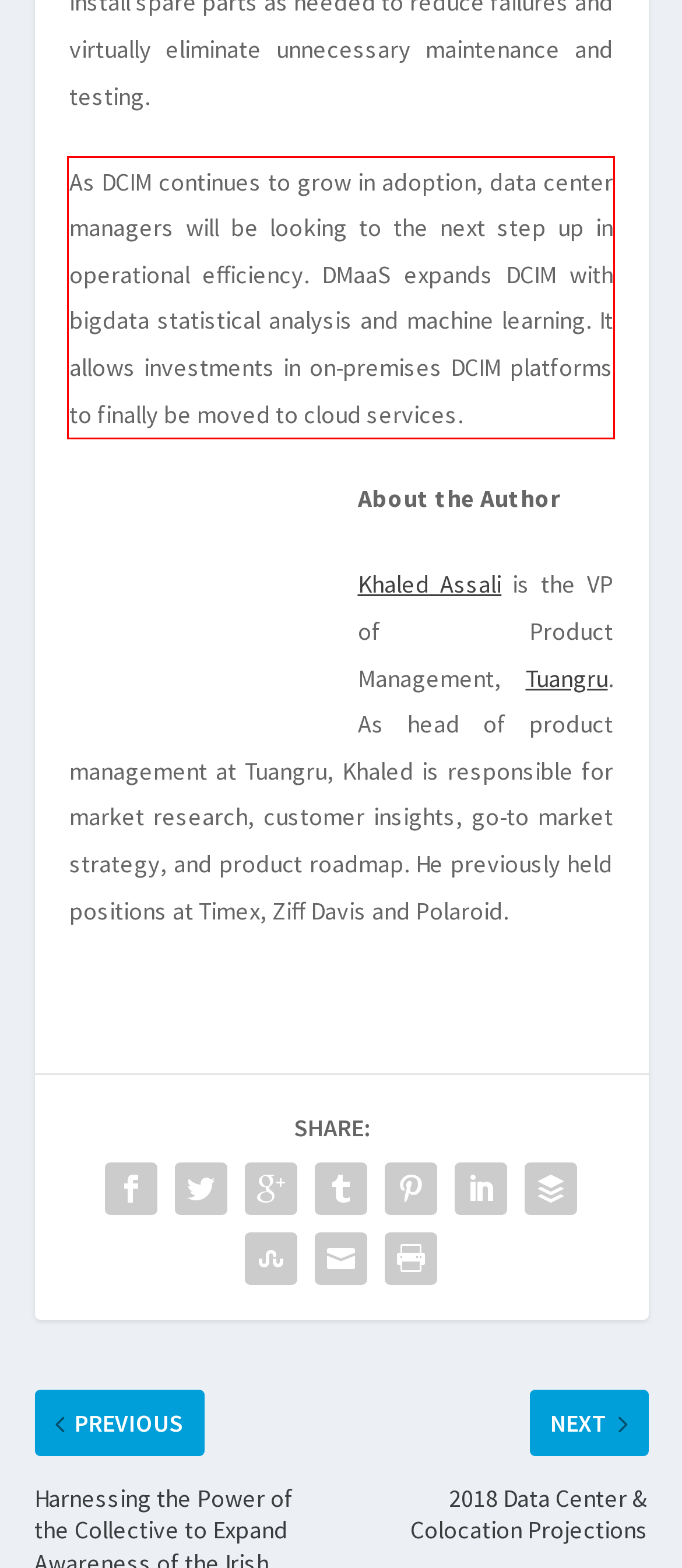Within the provided webpage screenshot, find the red rectangle bounding box and perform OCR to obtain the text content.

As DCIM continues to grow in adoption, data center managers will be looking to the next step up in operational efficiency. DMaaS expands DCIM with bigdata statistical analysis and machine learning. It allows investments in on-premises DCIM platforms to finally be moved to cloud services.